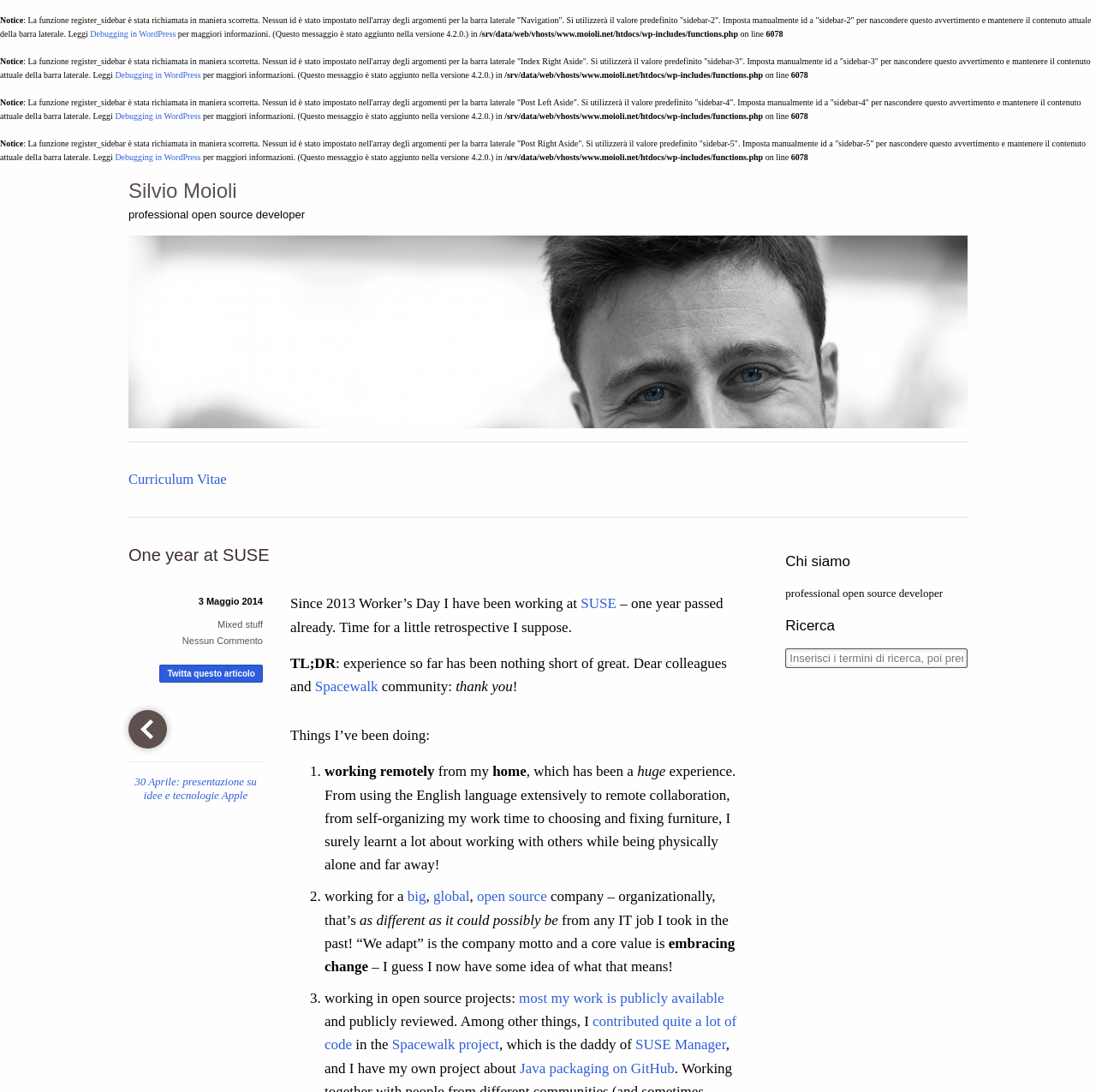Pinpoint the bounding box coordinates of the element to be clicked to execute the instruction: "click on the link to Silvio Moioli's homepage".

[0.117, 0.164, 0.216, 0.185]